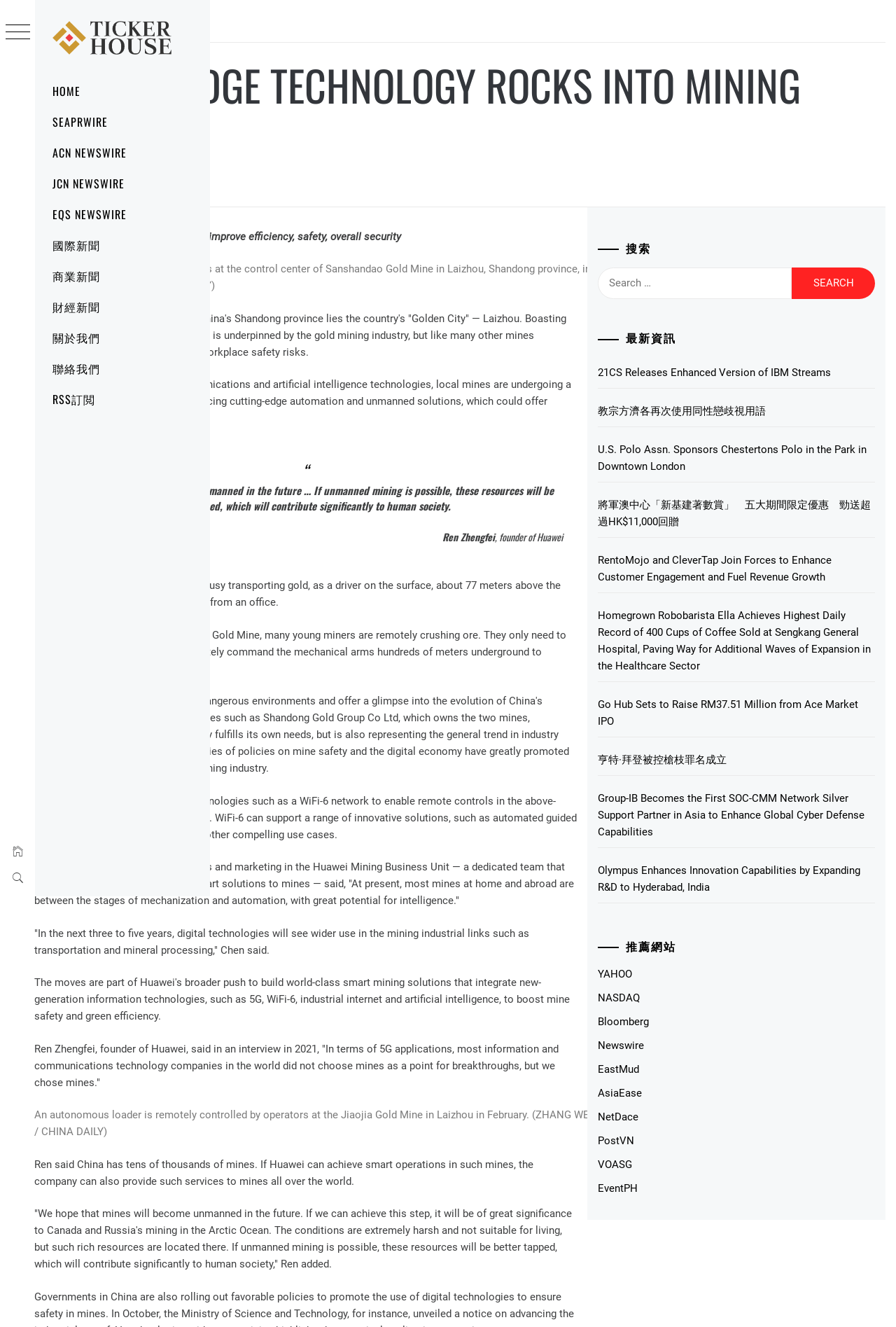Please find the bounding box coordinates for the clickable element needed to perform this instruction: "Read the latest news '21CS Releases Enhanced Version of IBM Streams'".

[0.74, 0.269, 0.977, 0.306]